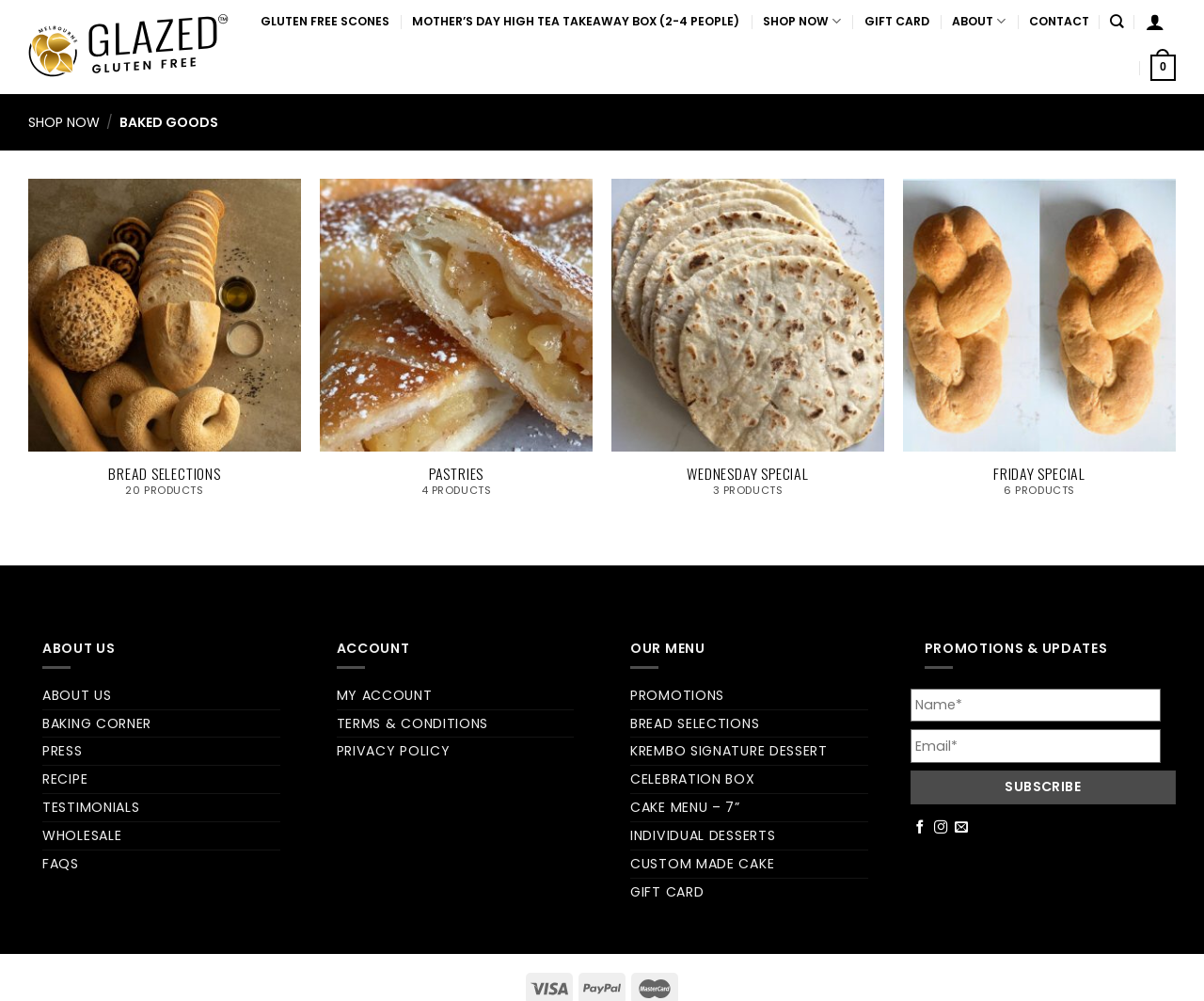What is the purpose of the textbox labeled 'NAME*'
Look at the screenshot and respond with a single word or phrase.

To input name